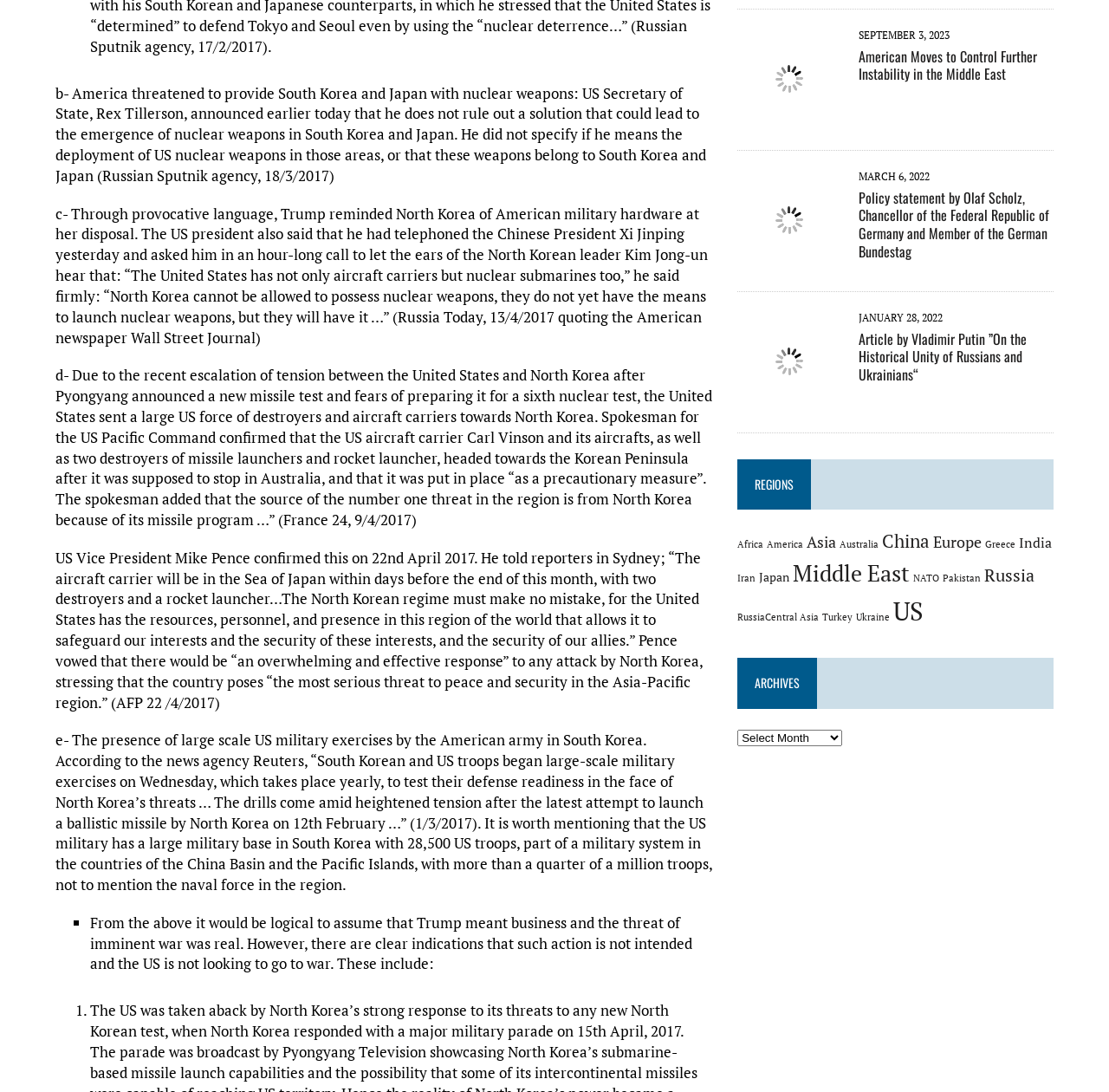Using the information in the image, give a comprehensive answer to the question: 
What is the topic of the first article?

The first article is about the tension between the US and North Korea, as indicated by the text 'b- America threatened to provide South Korea and Japan with nuclear weapons...' which suggests a conflict or threat between the two countries.